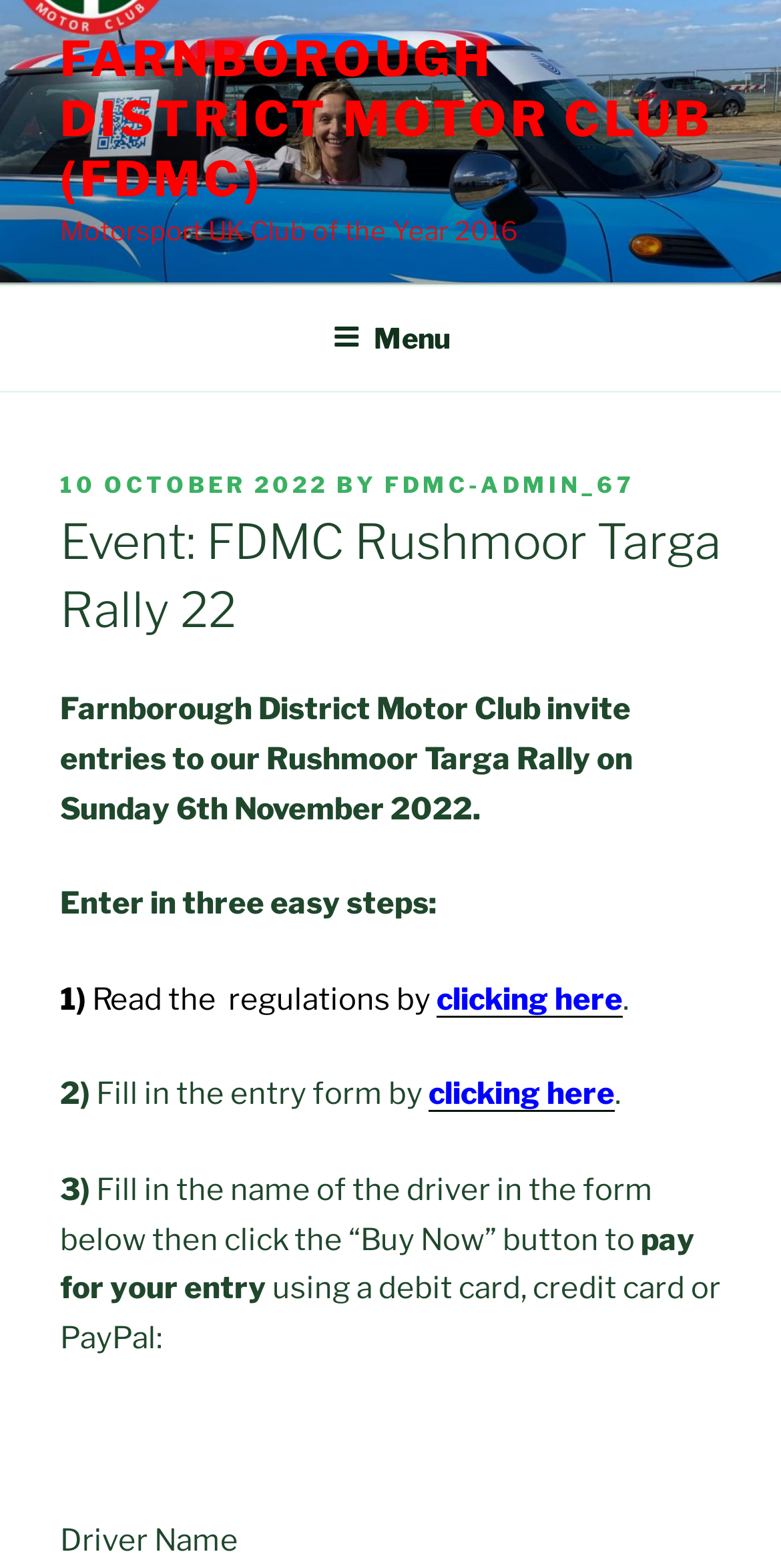What is the award won by the motor club?
Please interpret the details in the image and answer the question thoroughly.

I found the answer by looking at the top of the webpage, where it says 'Motorsport UK Club of the Year 2016' in a static text element.